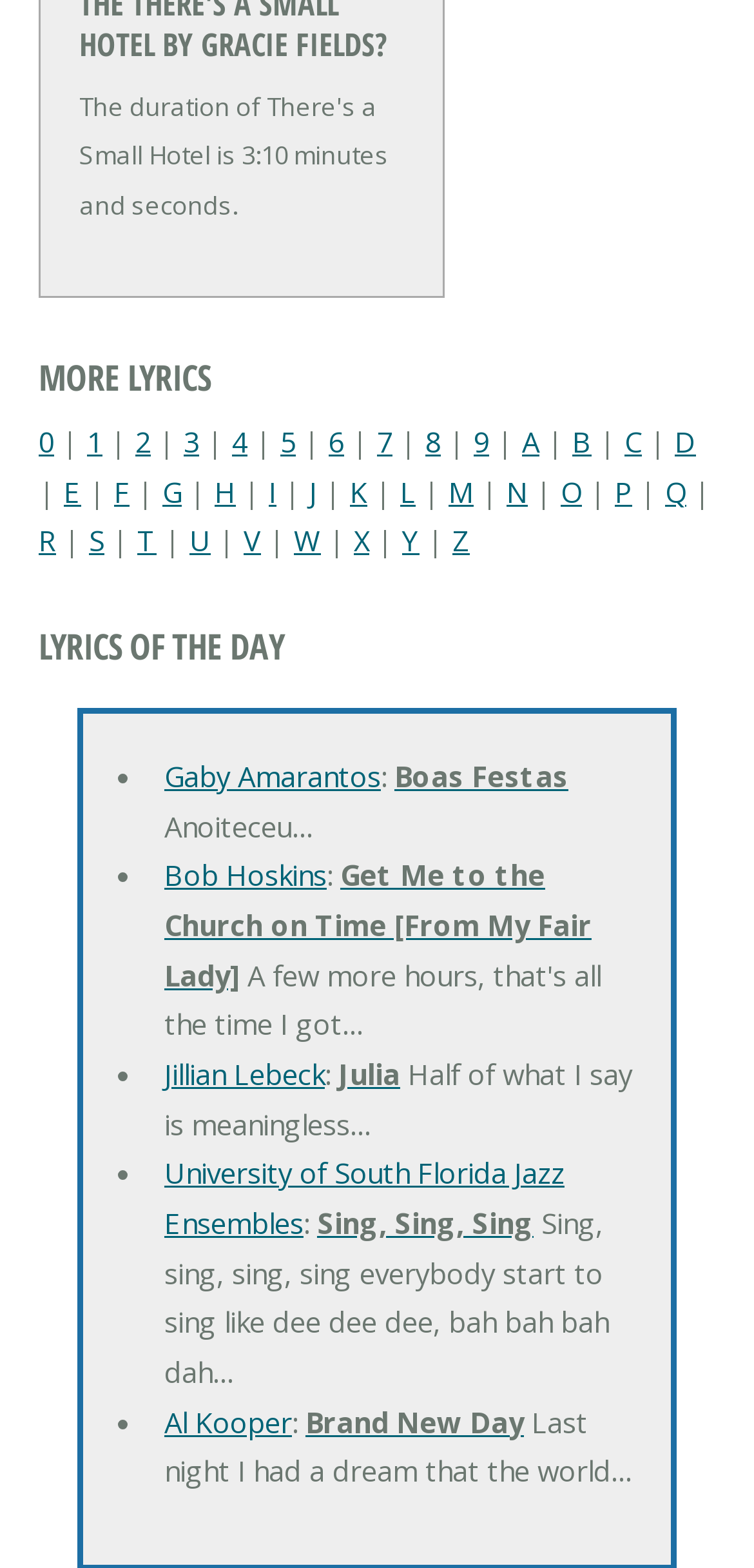Provide a single word or phrase to answer the given question: 
What is the last song title mentioned on the webpage?

Brand New Day